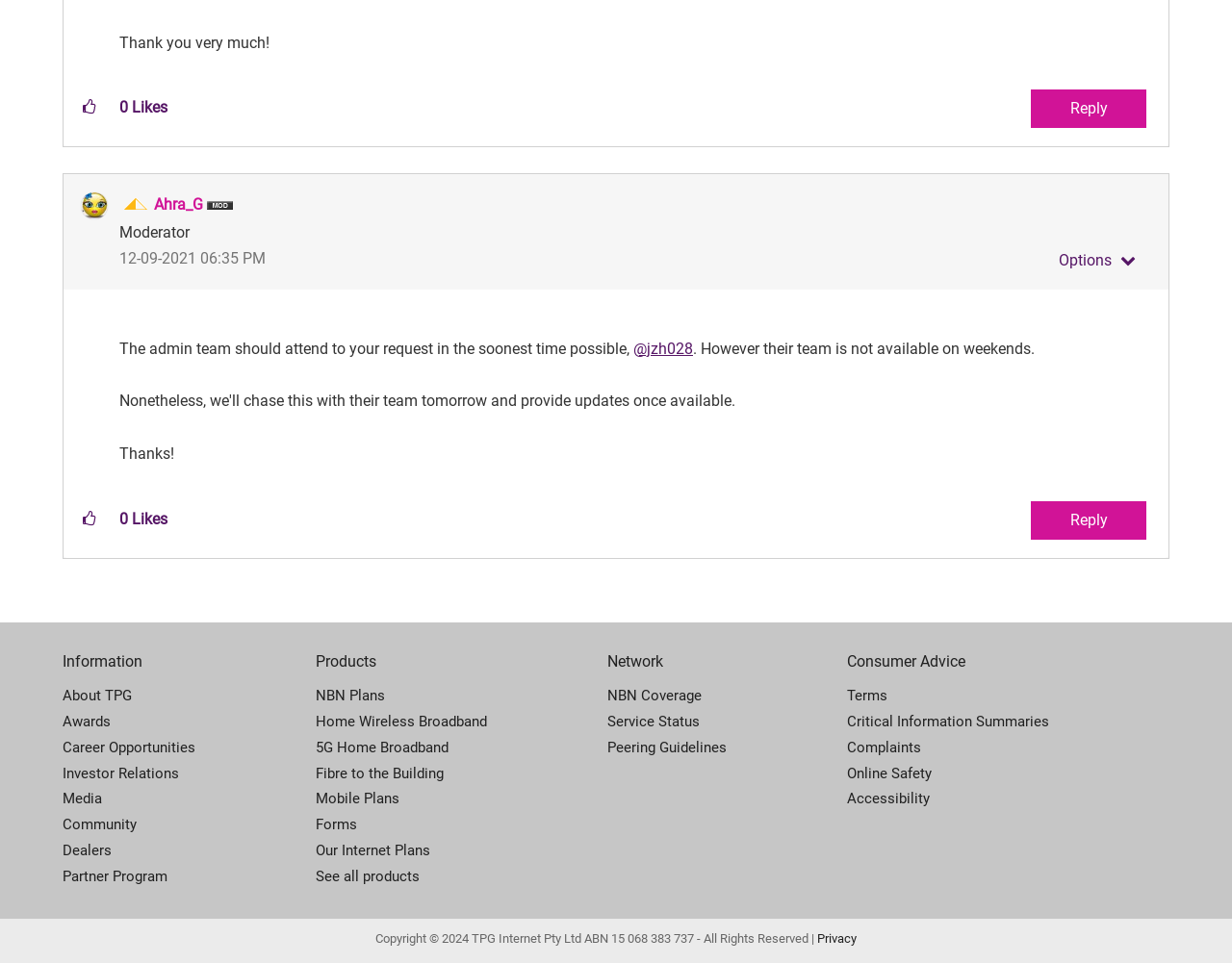Who is the author of the post?
Based on the image, answer the question with a single word or brief phrase.

Ahra_G